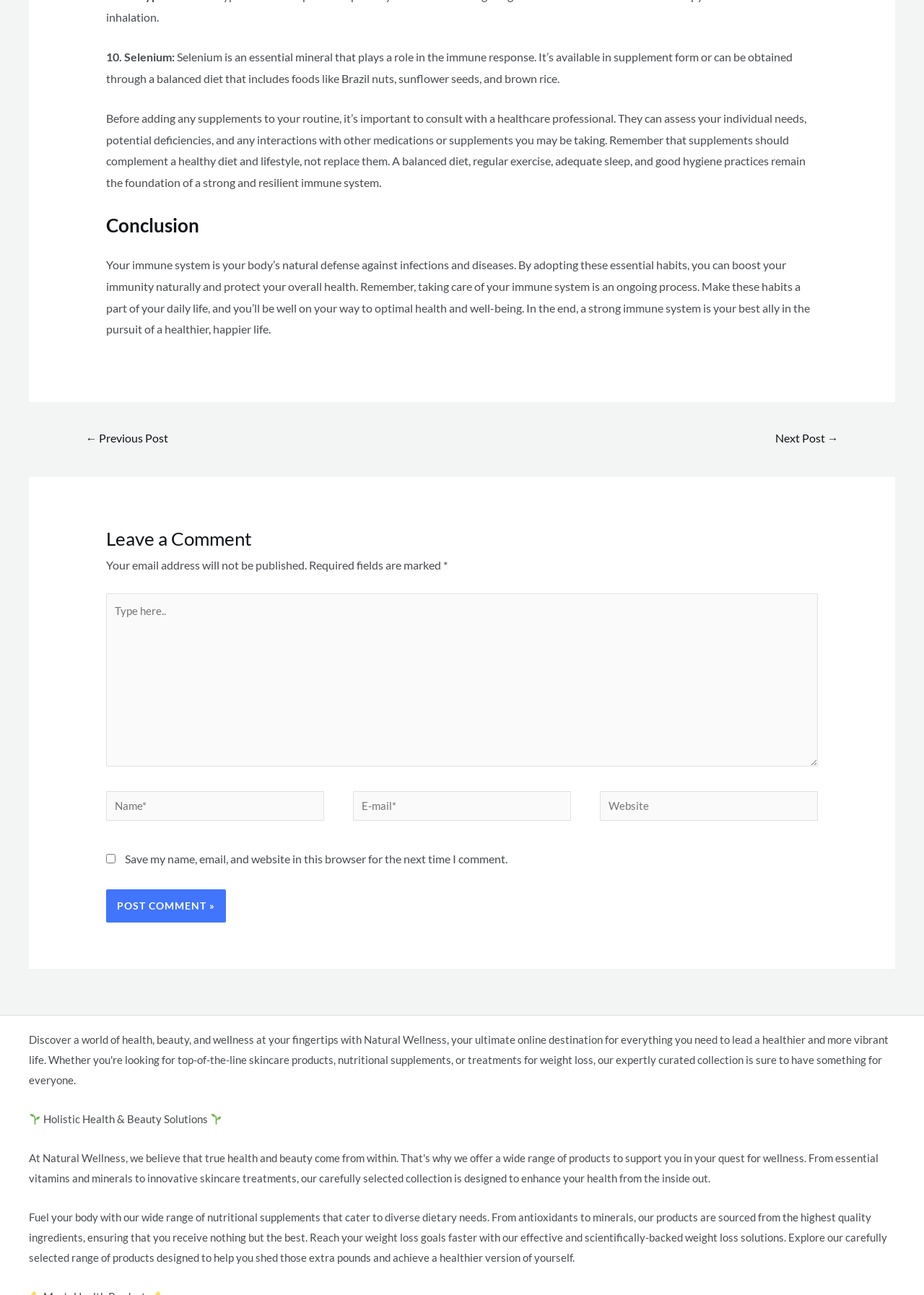Identify the bounding box of the UI element described as follows: "name="submit" value="Post Comment »"". Provide the coordinates as four float numbers in the range of 0 to 1 [left, top, right, bottom].

[0.115, 0.706, 0.244, 0.732]